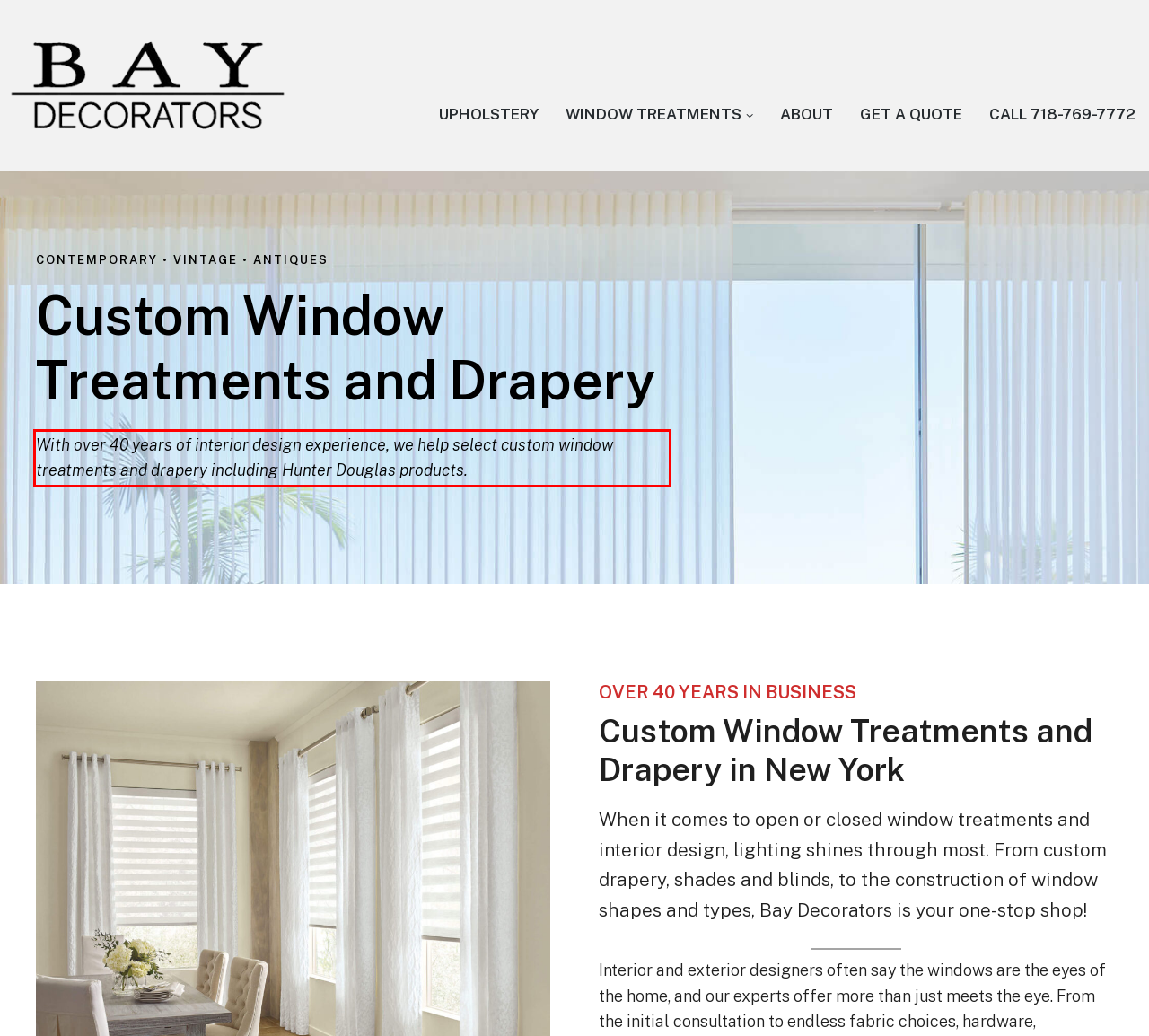You have a screenshot with a red rectangle around a UI element. Recognize and extract the text within this red bounding box using OCR.

With over 40 years of interior design experience, we help select custom window treatments and drapery including Hunter Douglas products.